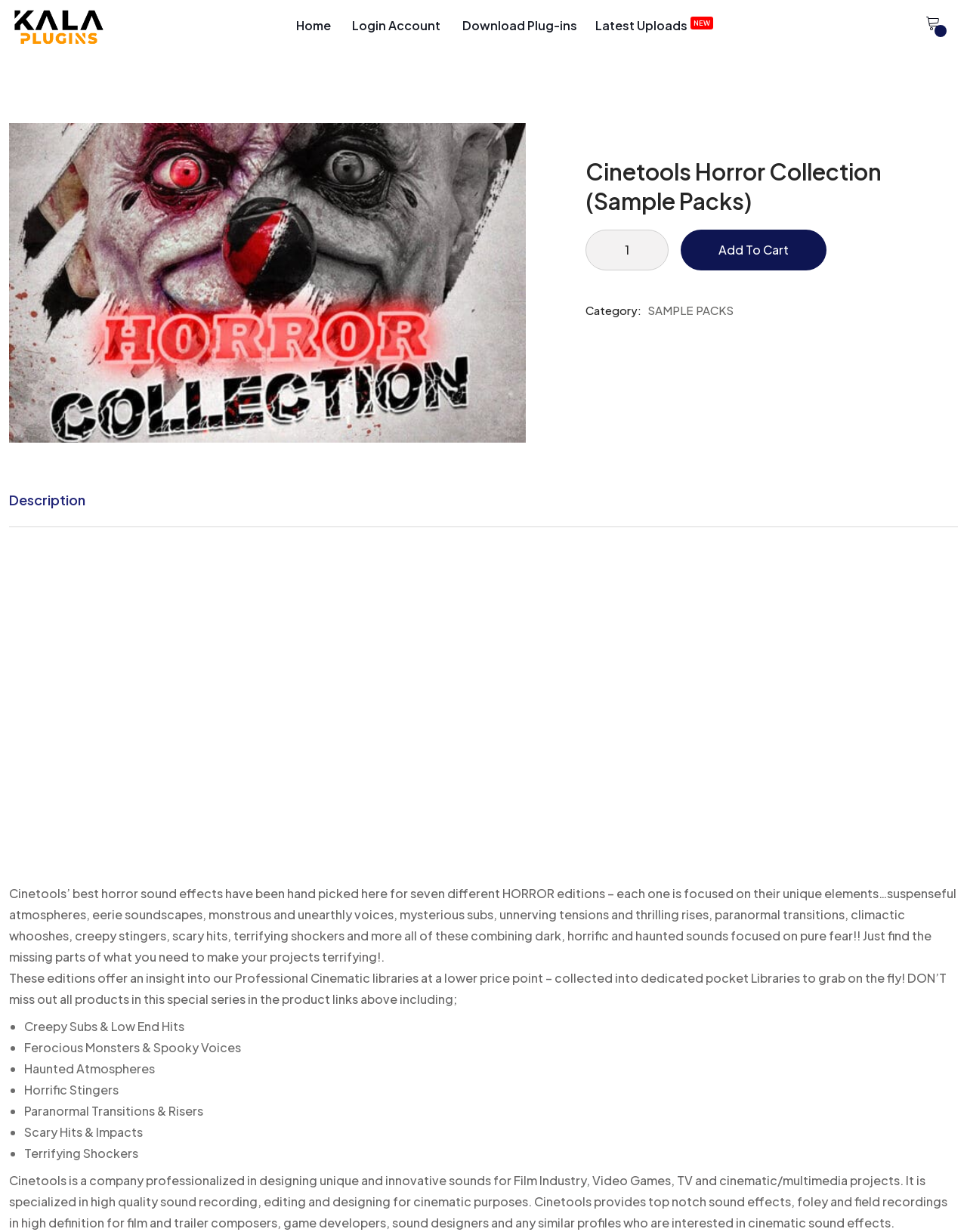Locate the bounding box of the UI element defined by this description: "SAMPLE PACKS". The coordinates should be given as four float numbers between 0 and 1, formatted as [left, top, right, bottom].

[0.666, 0.246, 0.759, 0.258]